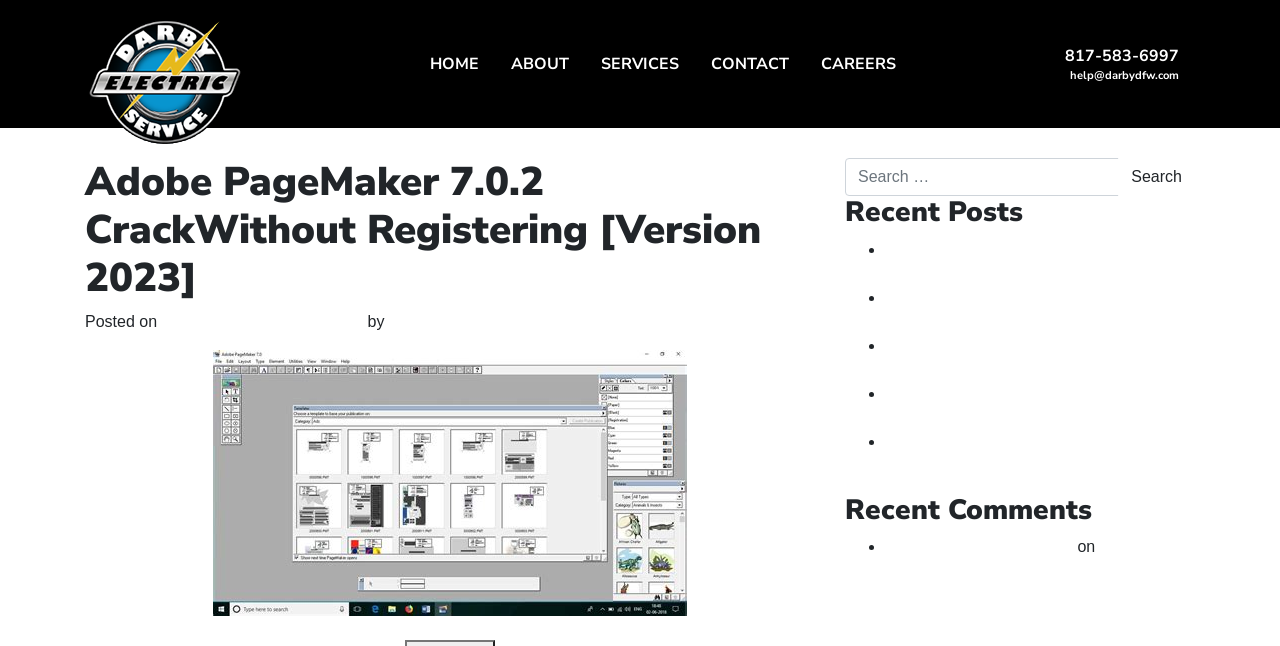Highlight the bounding box coordinates of the region I should click on to meet the following instruction: "read the article".

None